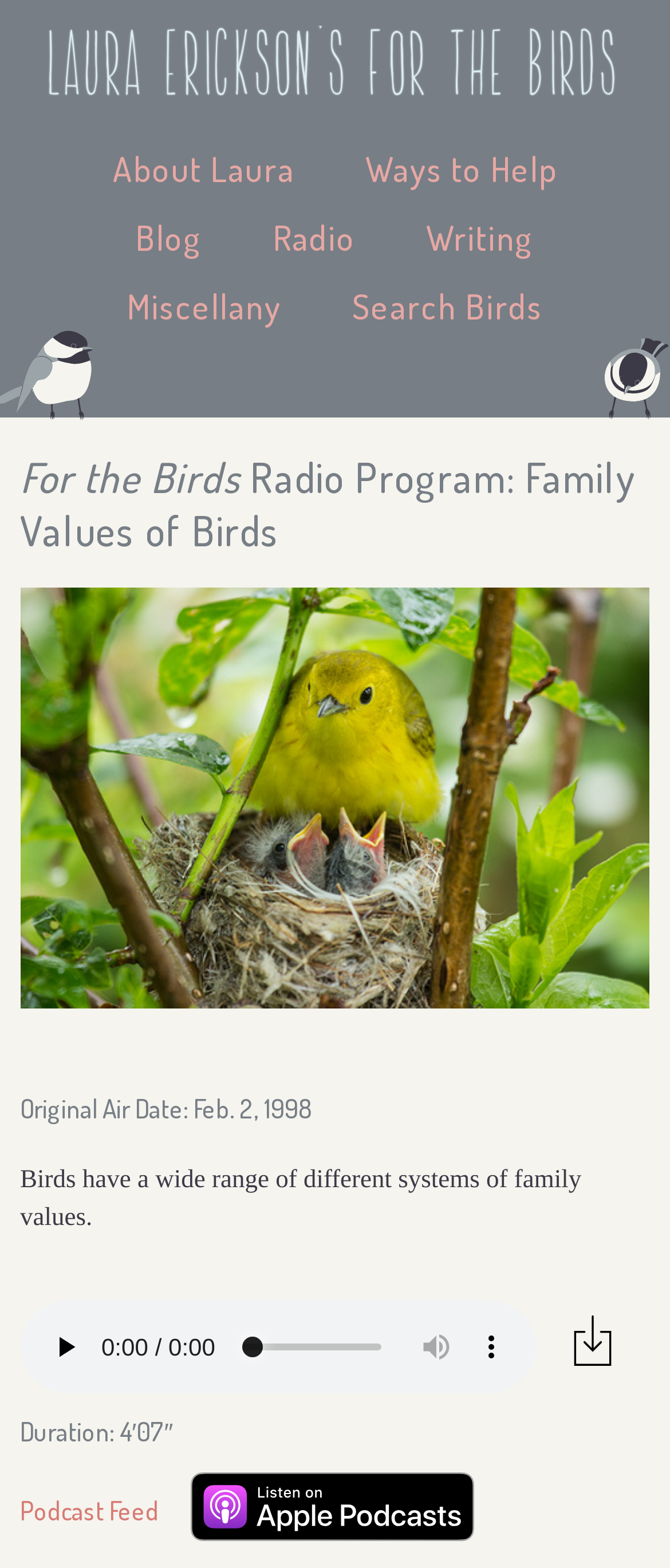Write an exhaustive caption that covers the webpage's main aspects.

This webpage is about the "For the Birds Radio Program: Family Values of Birds" and is part of Laura Erickson's website. At the top, there is a navigation menu with links to "About Laura", "Ways to Help", "Blog", "Radio", "Writing", "Miscellany", and "Search Birds". 

Below the navigation menu, there is a heading that reads "For the Birds Radio Program: Family Values of Birds". Next to the heading, there is a large image that spans almost the entire width of the page. 

Underneath the image, there is a section with information about the radio program. It includes the original air date, "Feb. 2, 1998", and a brief description of the program, "Birds have a wide range of different systems of family values." 

Below this section, there is an audio player with a play button, an audio time scrubber, a mute button, and a button to show more media controls. The audio player is accompanied by a link to the podcast feed and another link with an image. 

At the bottom right corner of the page, there is a small image and a link. The image is likely a social media icon or a way to share the content.